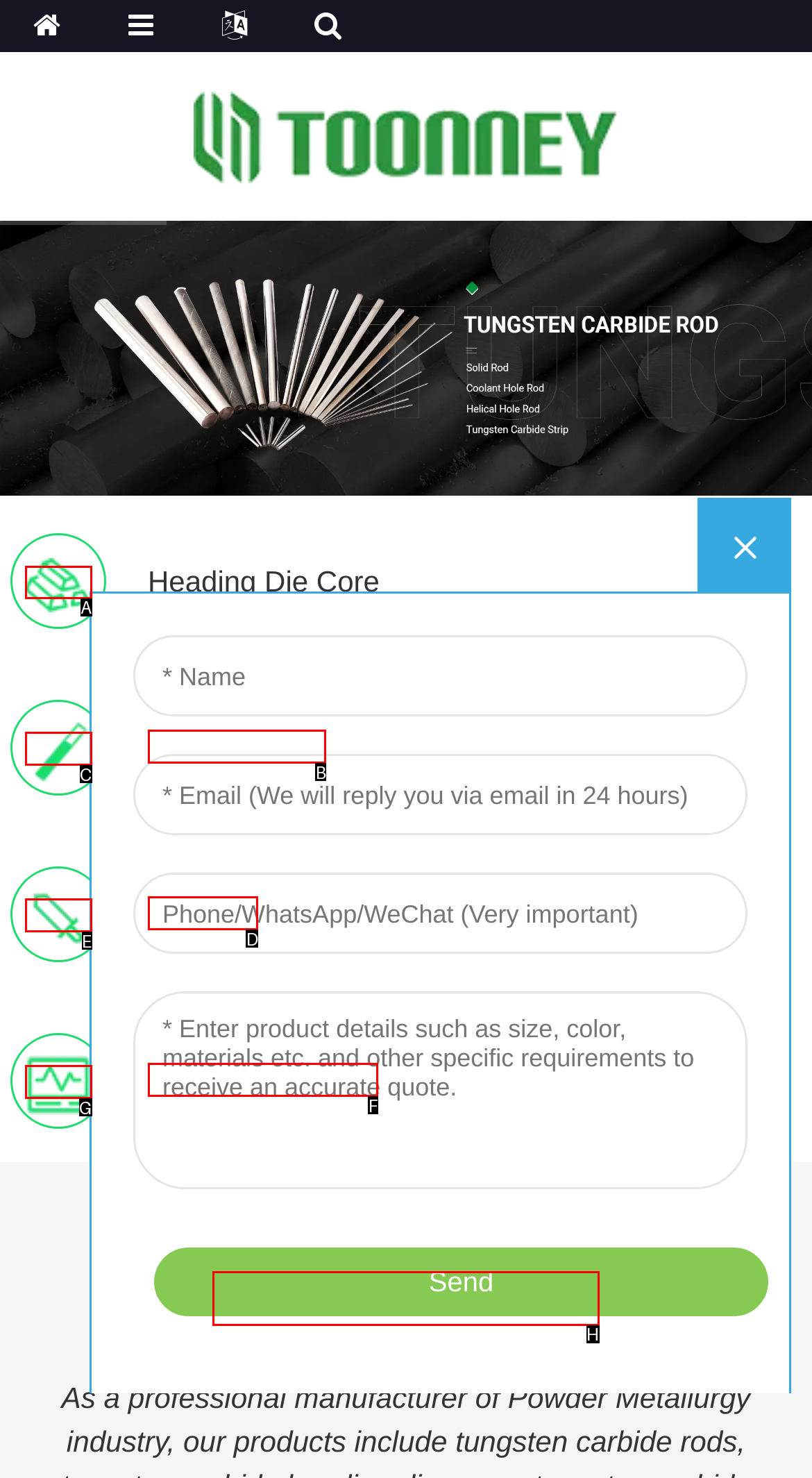Point out the HTML element I should click to achieve the following: Learn about The Best Airfırce Courses Reply with the letter of the selected element.

None